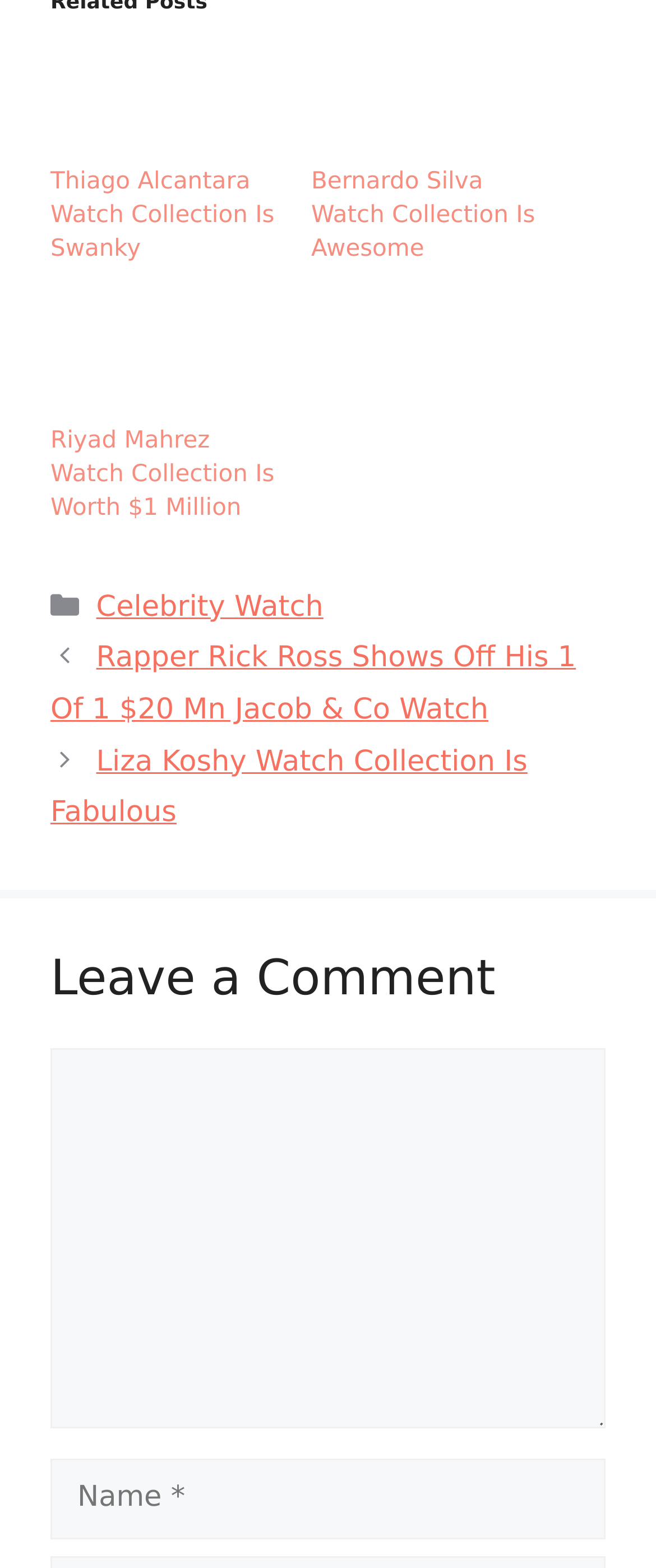Identify the bounding box coordinates for the element that needs to be clicked to fulfill this instruction: "Click on Thiago Alcantara Watch Collection Is Swanky". Provide the coordinates in the format of four float numbers between 0 and 1: [left, top, right, bottom].

[0.077, 0.022, 0.423, 0.105]